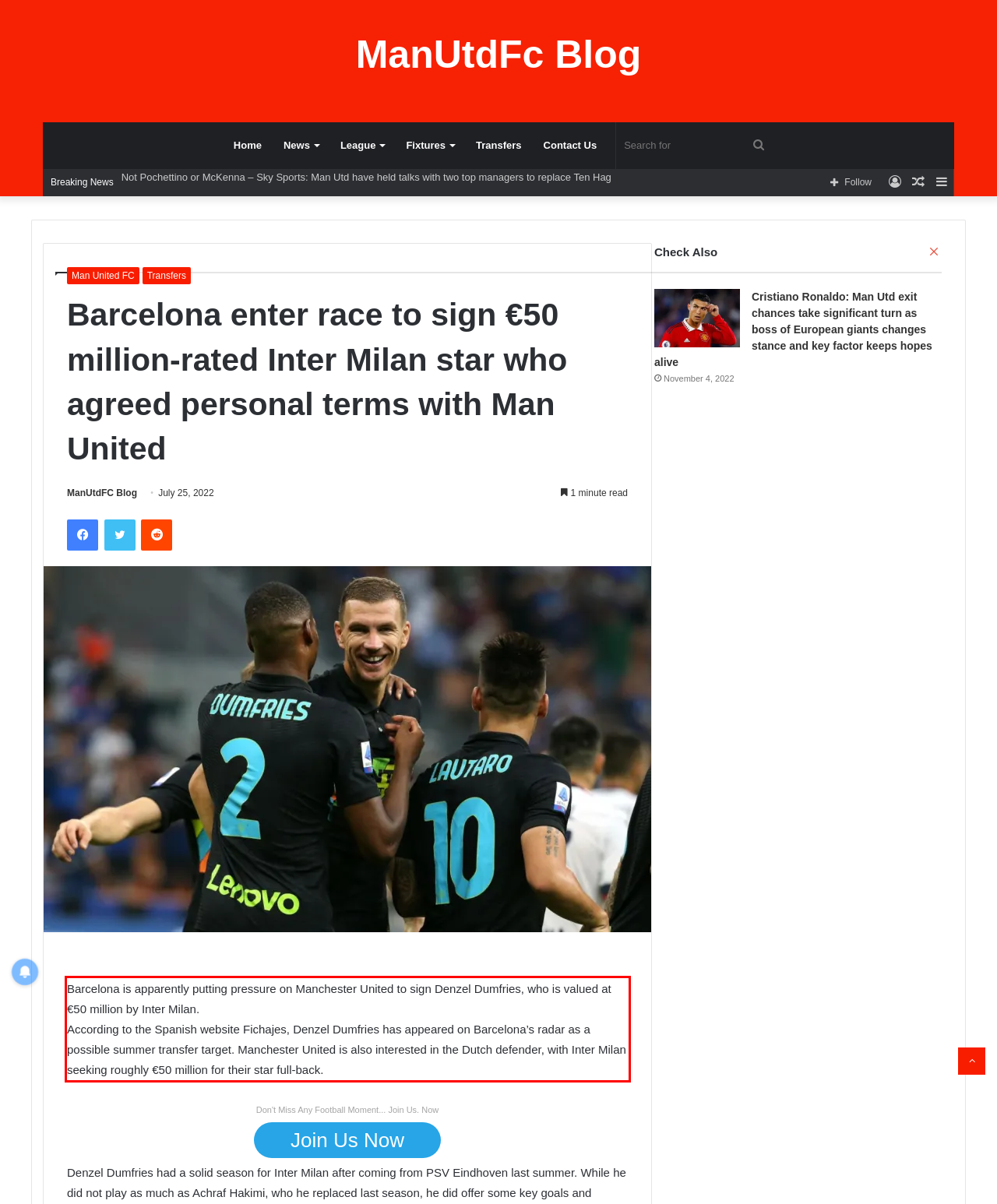The screenshot you have been given contains a UI element surrounded by a red rectangle. Use OCR to read and extract the text inside this red rectangle.

Barcelona is apparently putting pressure on Manchester United to sign Denzel Dumfries, who is valued at €50 million by Inter Milan. According to the Spanish website Fichajes, Denzel Dumfries has appeared on Barcelona’s radar as a possible summer transfer target. Manchester United is also interested in the Dutch defender, with Inter Milan seeking roughly €50 million for their star full-back.